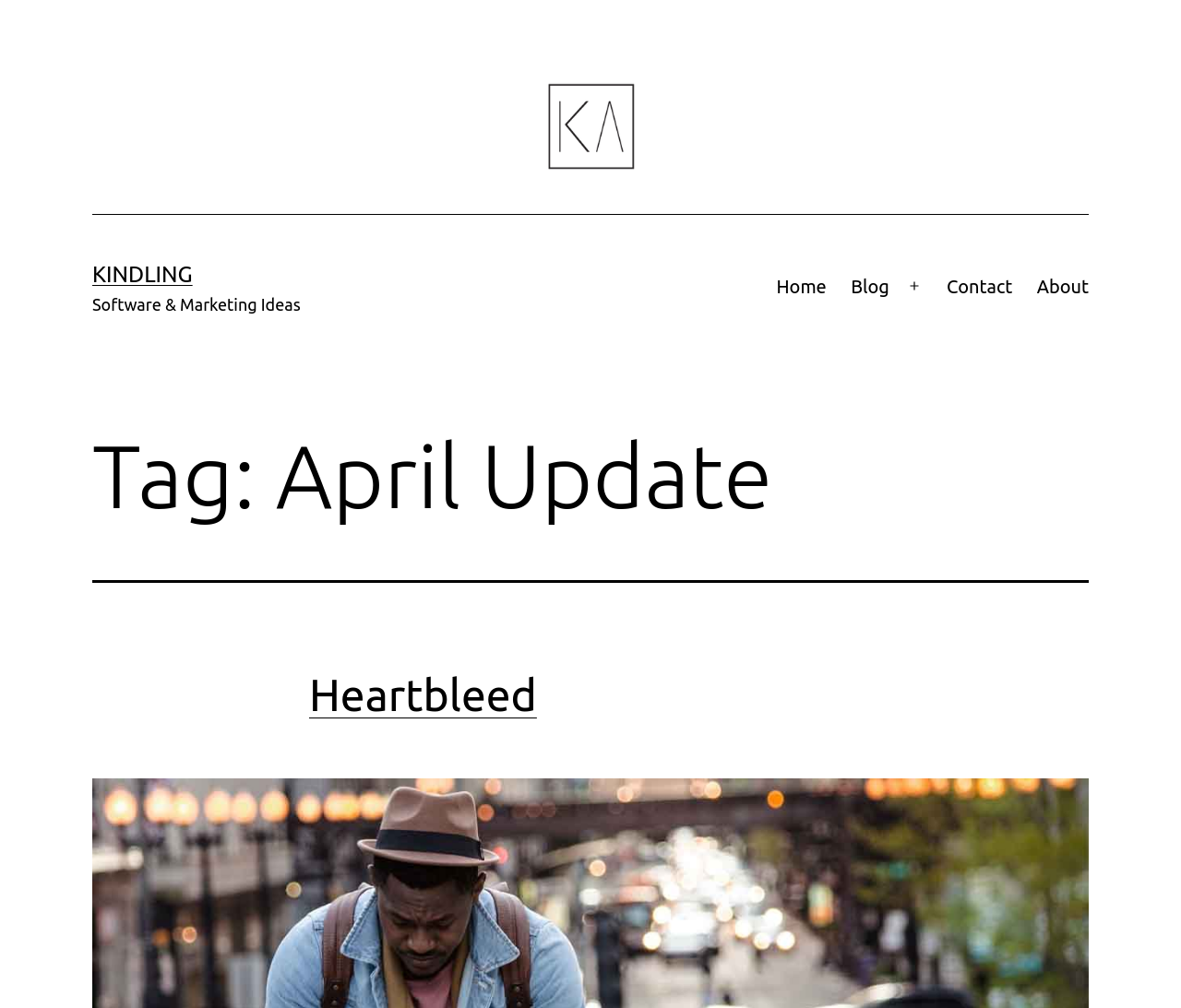Locate the bounding box of the UI element described in the following text: "alt="KINDLING APP"".

[0.458, 0.113, 0.542, 0.134]